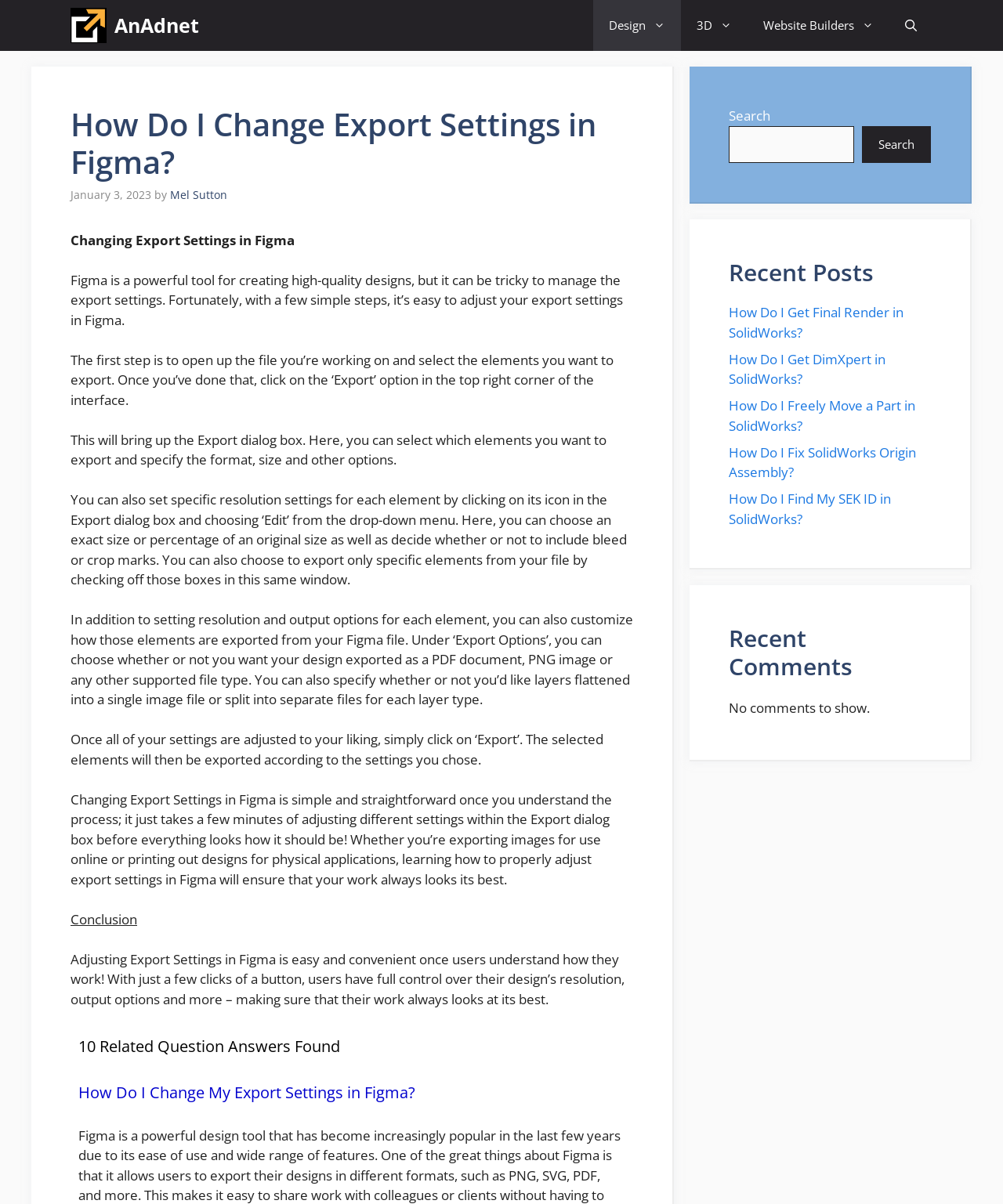Identify the bounding box coordinates for the region to click in order to carry out this instruction: "Click on the 'How Do I Change My Export Settings in Figma?' link". Provide the coordinates using four float numbers between 0 and 1, formatted as [left, top, right, bottom].

[0.078, 0.898, 0.414, 0.916]